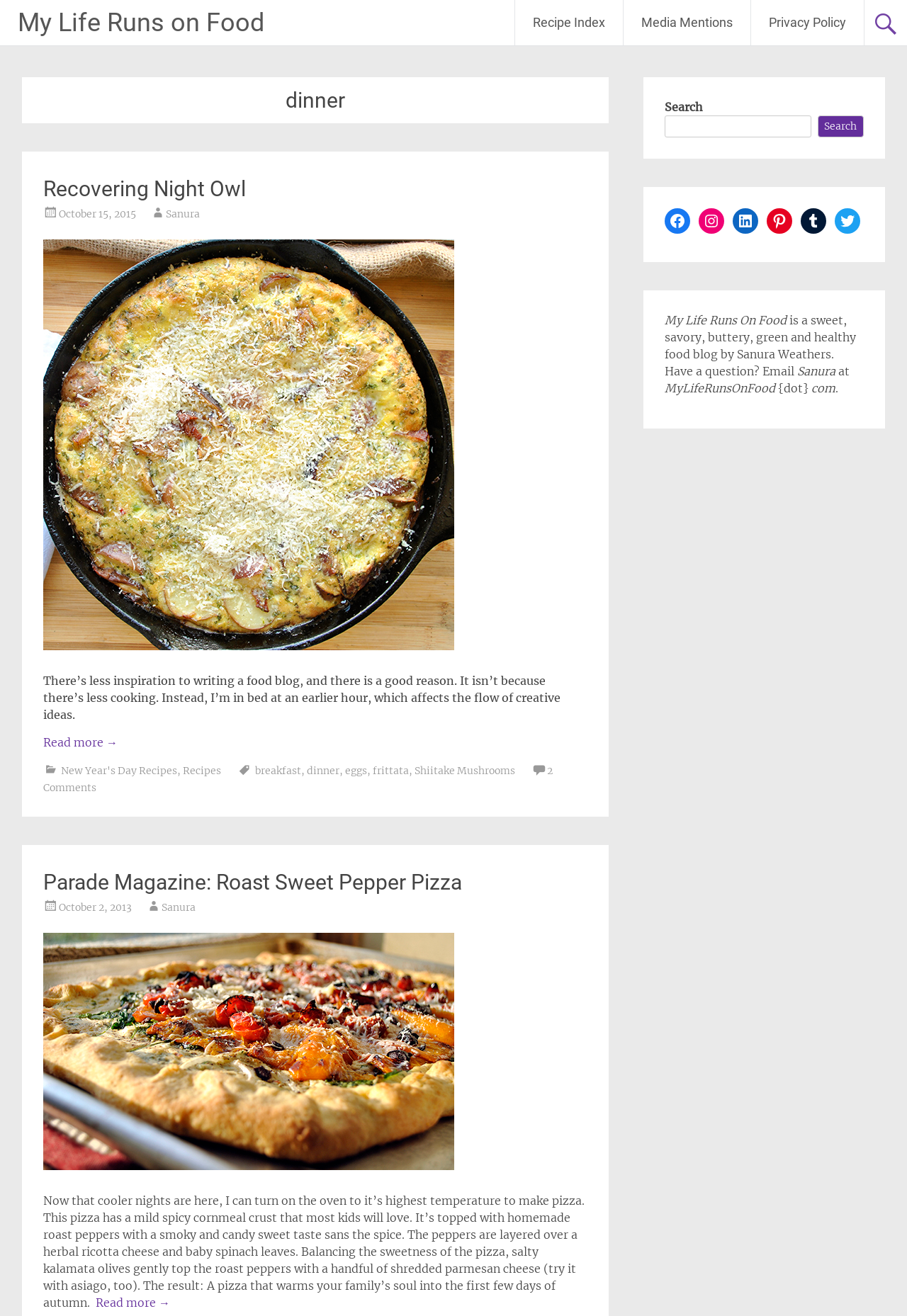Calculate the bounding box coordinates of the UI element given the description: "LinkedIn".

[0.808, 0.158, 0.836, 0.177]